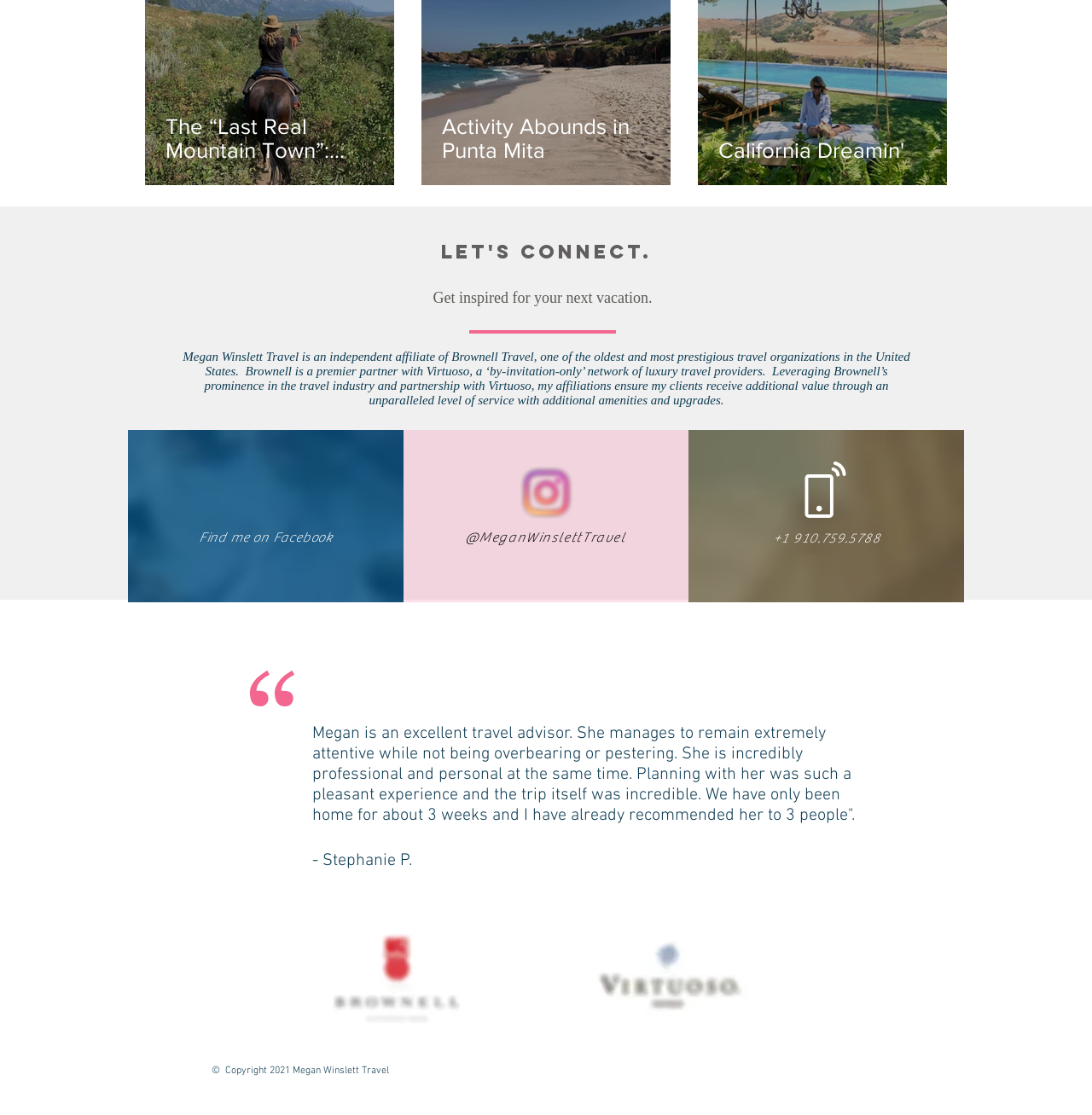Kindly determine the bounding box coordinates for the clickable area to achieve the given instruction: "Learn more about Brownell Travel".

[0.305, 0.837, 0.421, 0.92]